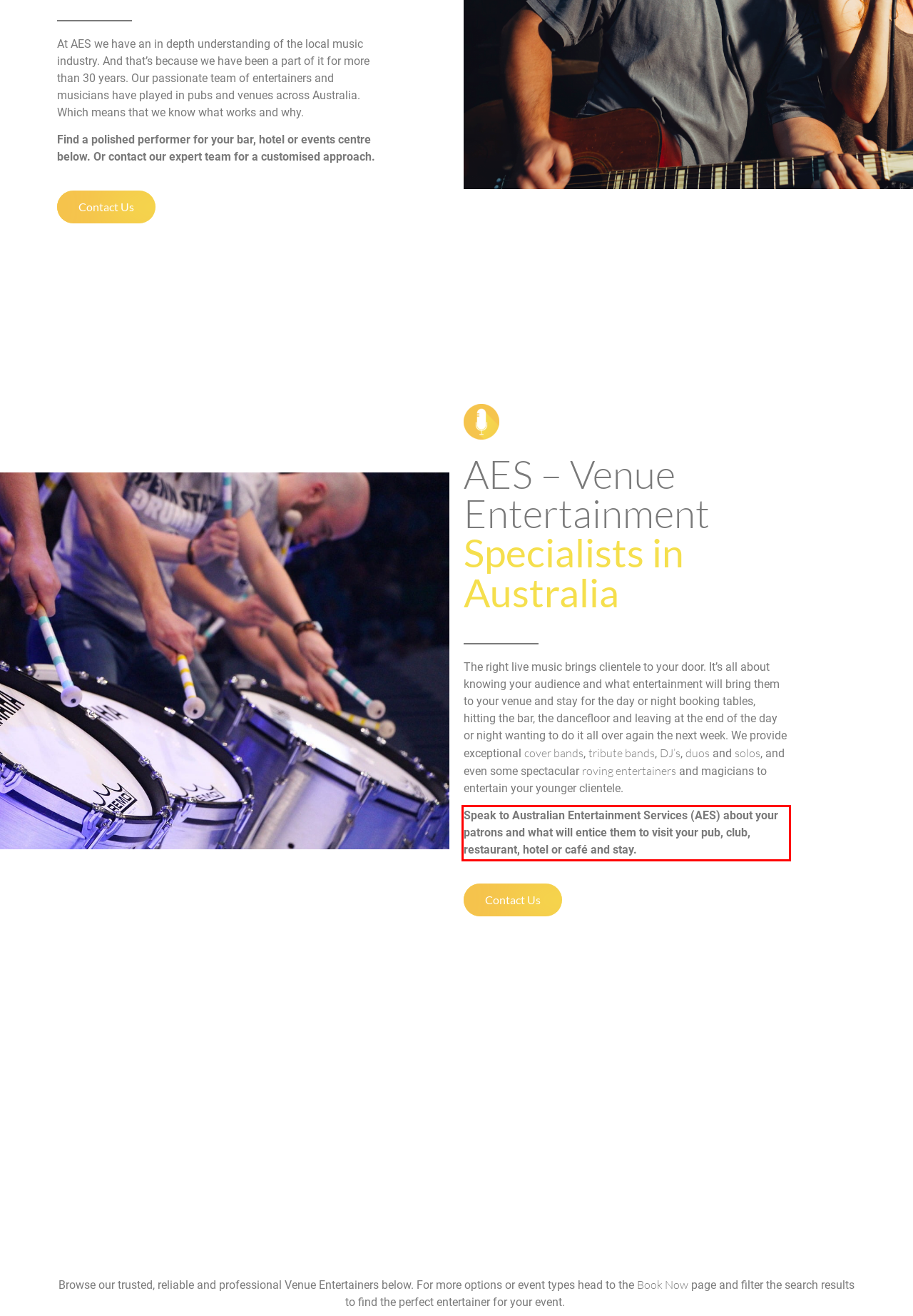Please extract the text content within the red bounding box on the webpage screenshot using OCR.

Speak to Australian Entertainment Services (AES) about your patrons and what will entice them to visit your pub, club, restaurant, hotel or café and stay.